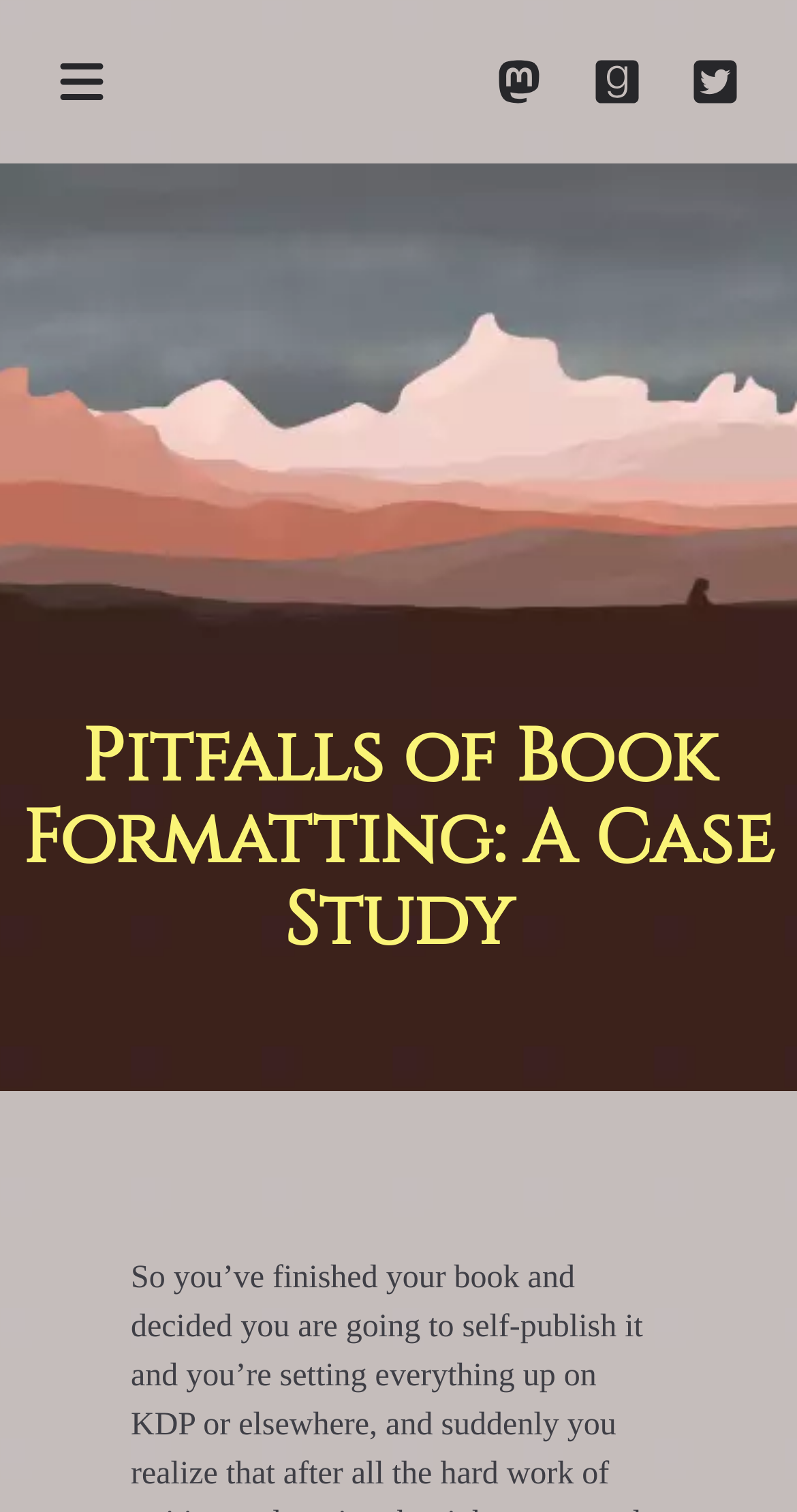What is the purpose of the button on the top left?
Give a single word or phrase as your answer by examining the image.

Navigation